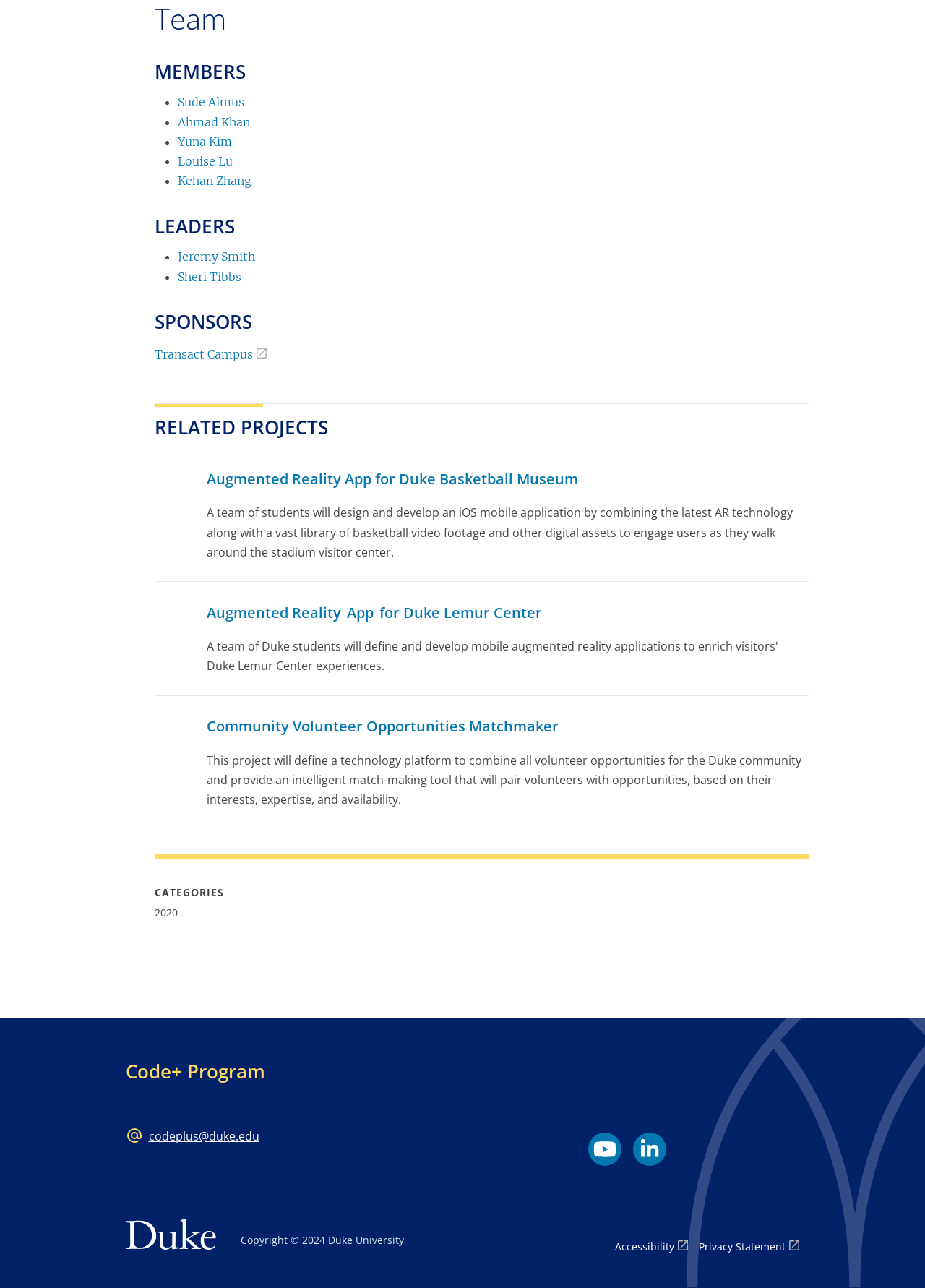Give a one-word or short-phrase answer to the following question: 
How many sponsors are listed on the webpage?

1